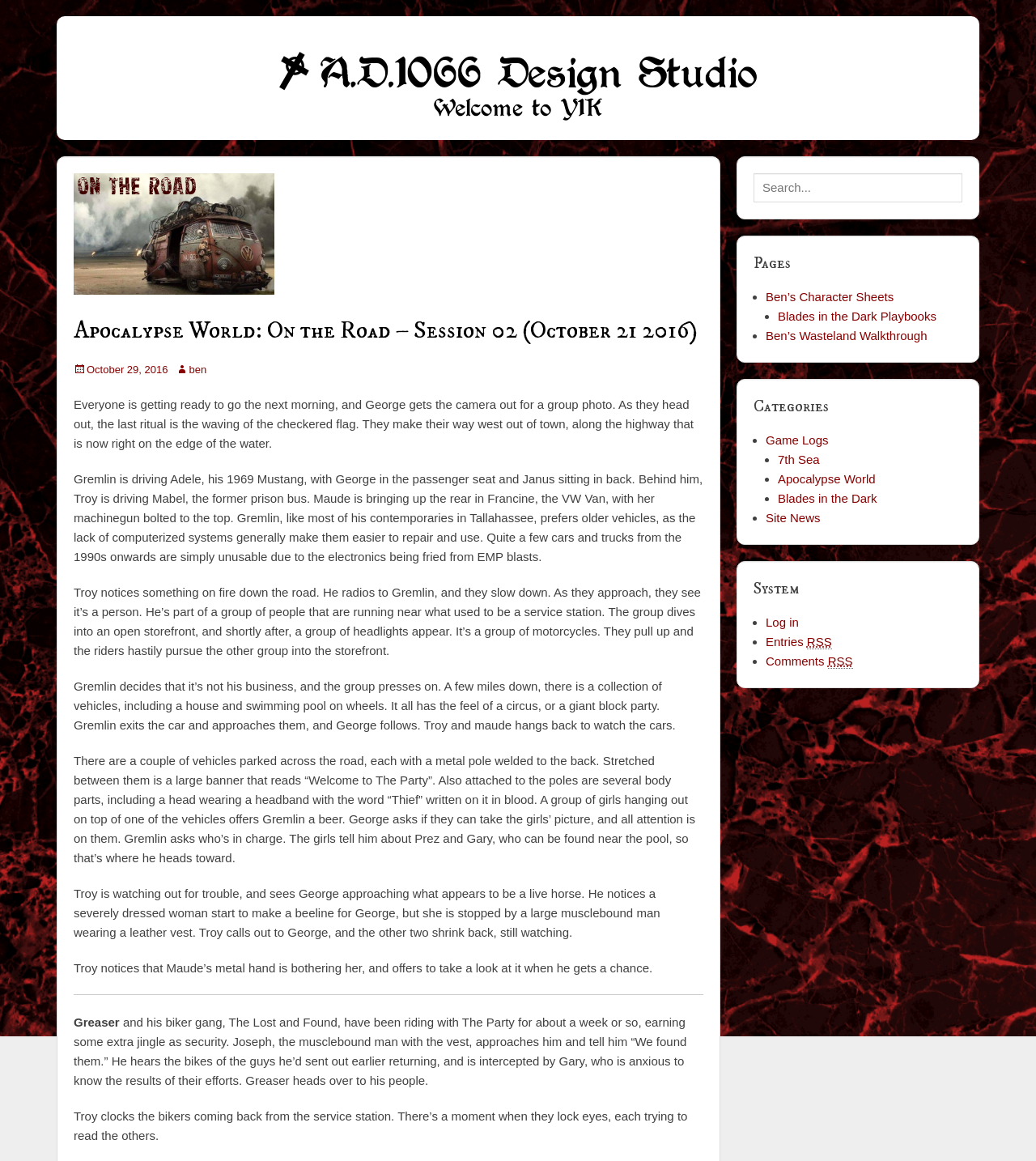Identify the bounding box coordinates of the area you need to click to perform the following instruction: "Read the latest session".

[0.071, 0.273, 0.679, 0.298]